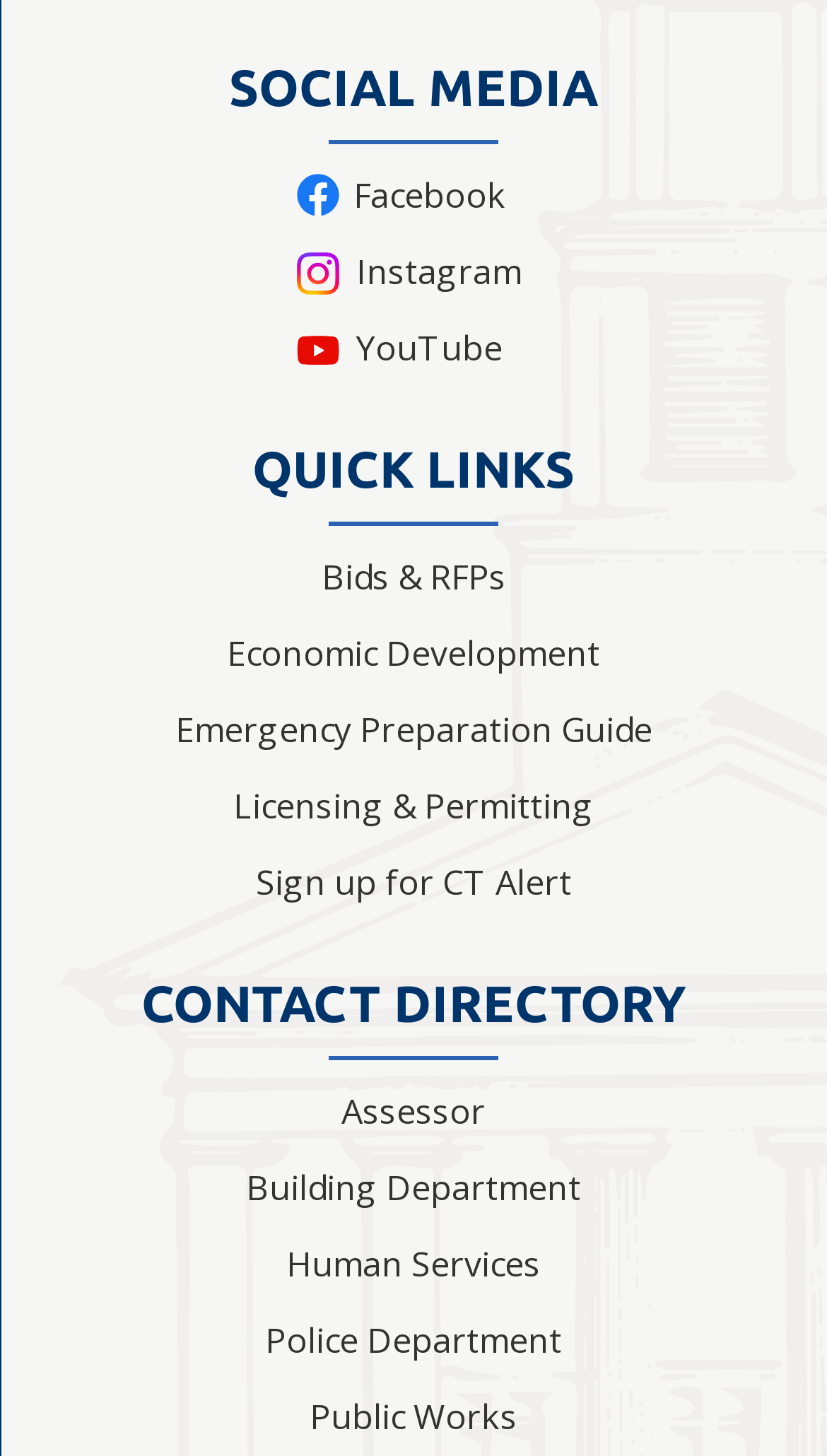Determine the bounding box coordinates of the clickable region to follow the instruction: "Contact the Police Department".

[0.321, 0.905, 0.679, 0.937]